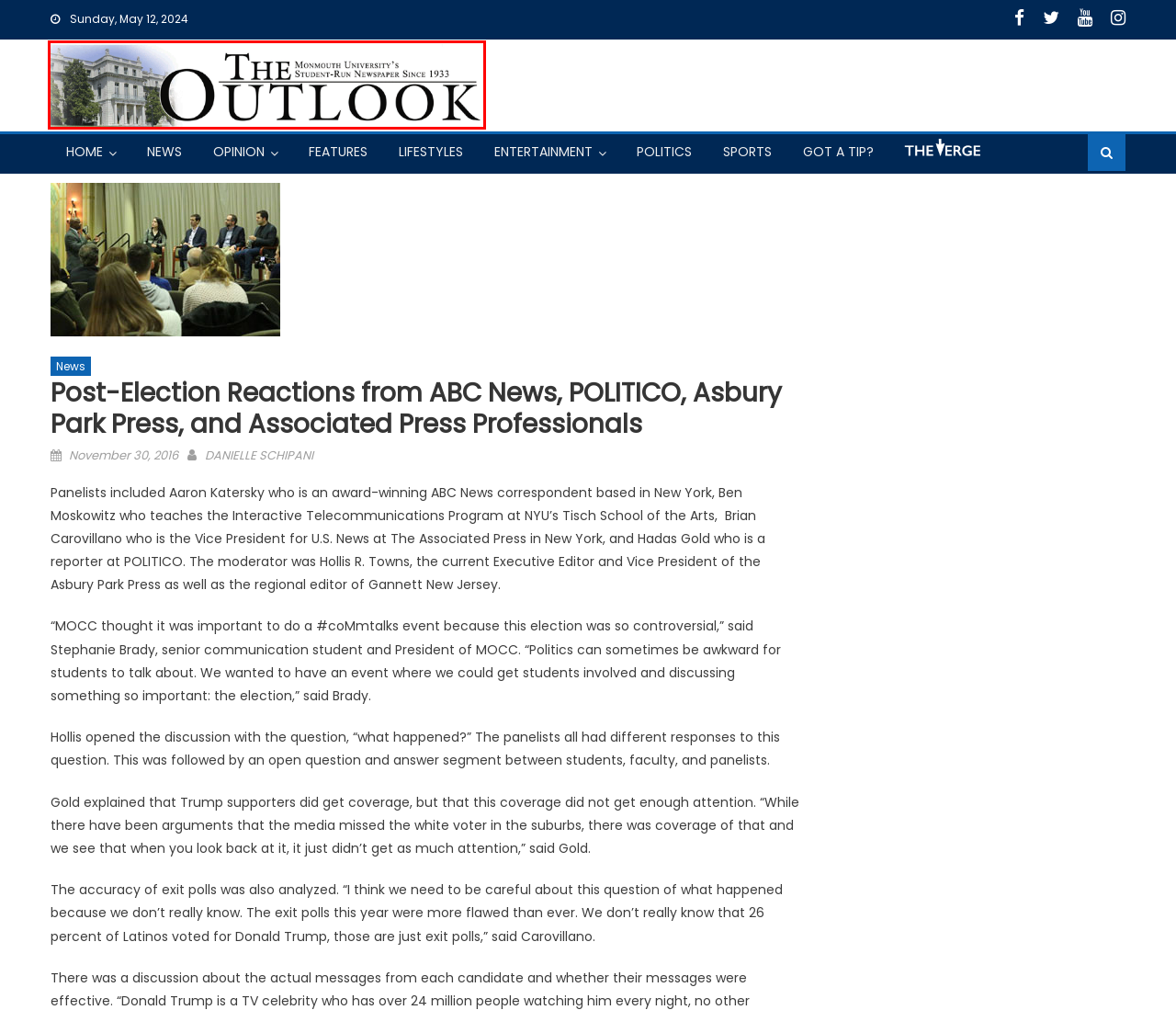Consider the screenshot of a webpage with a red bounding box around an element. Select the webpage description that best corresponds to the new page after clicking the element inside the red bounding box. Here are the candidates:
A. Home - The Outlook
B. DANIELLE SCHIPANI, Author at The Outlook
C. Politics Archives - The Outlook
D. News Archives - The Outlook
E. Sports Archives - The Outlook
F. Features Archives - The Outlook
G. Entertainment Archives - The Outlook
H. Opinion Archives - The Outlook

A